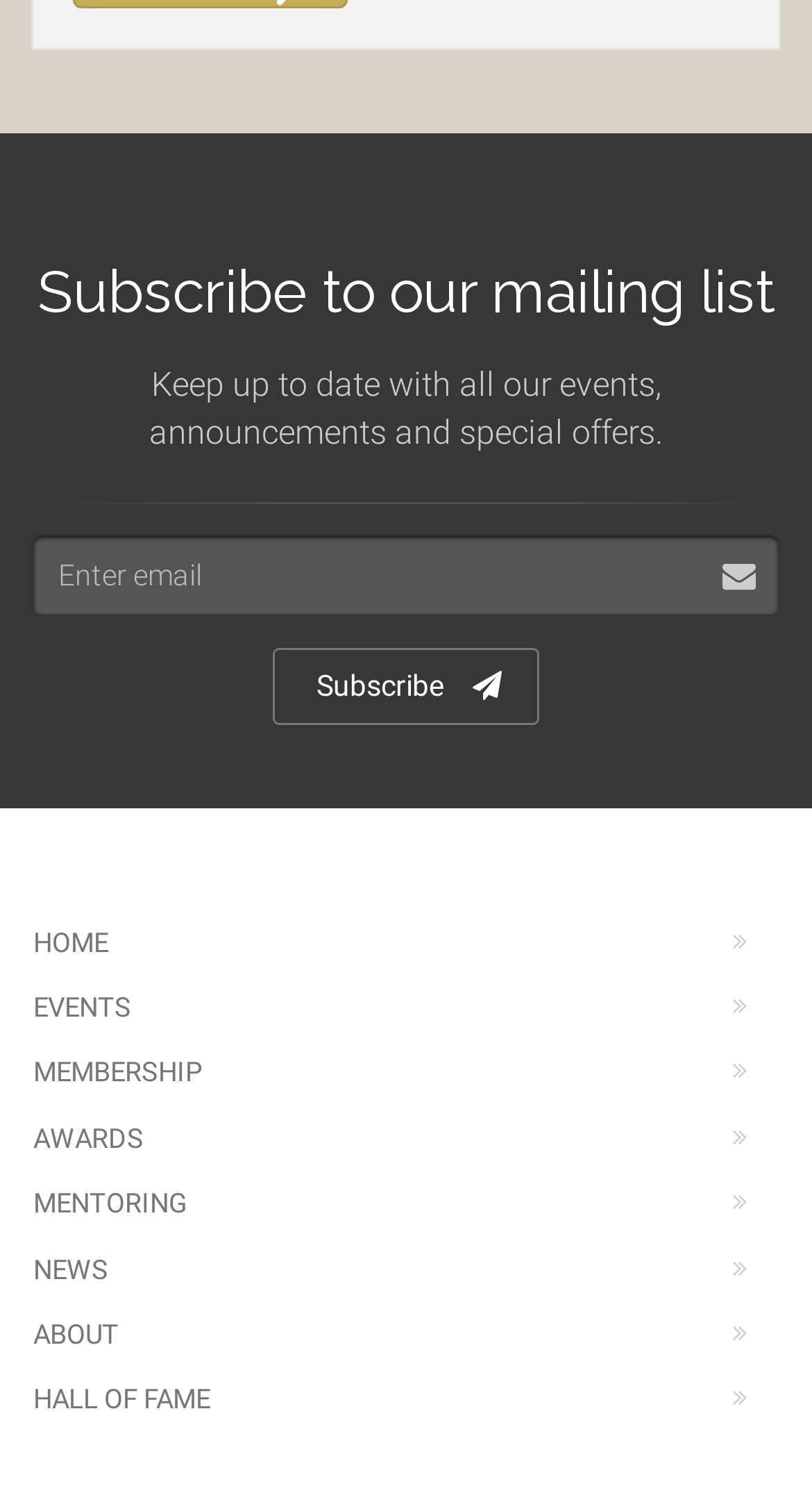Please identify the bounding box coordinates of the area I need to click to accomplish the following instruction: "Subscribe to the mailing list".

[0.336, 0.434, 0.664, 0.485]